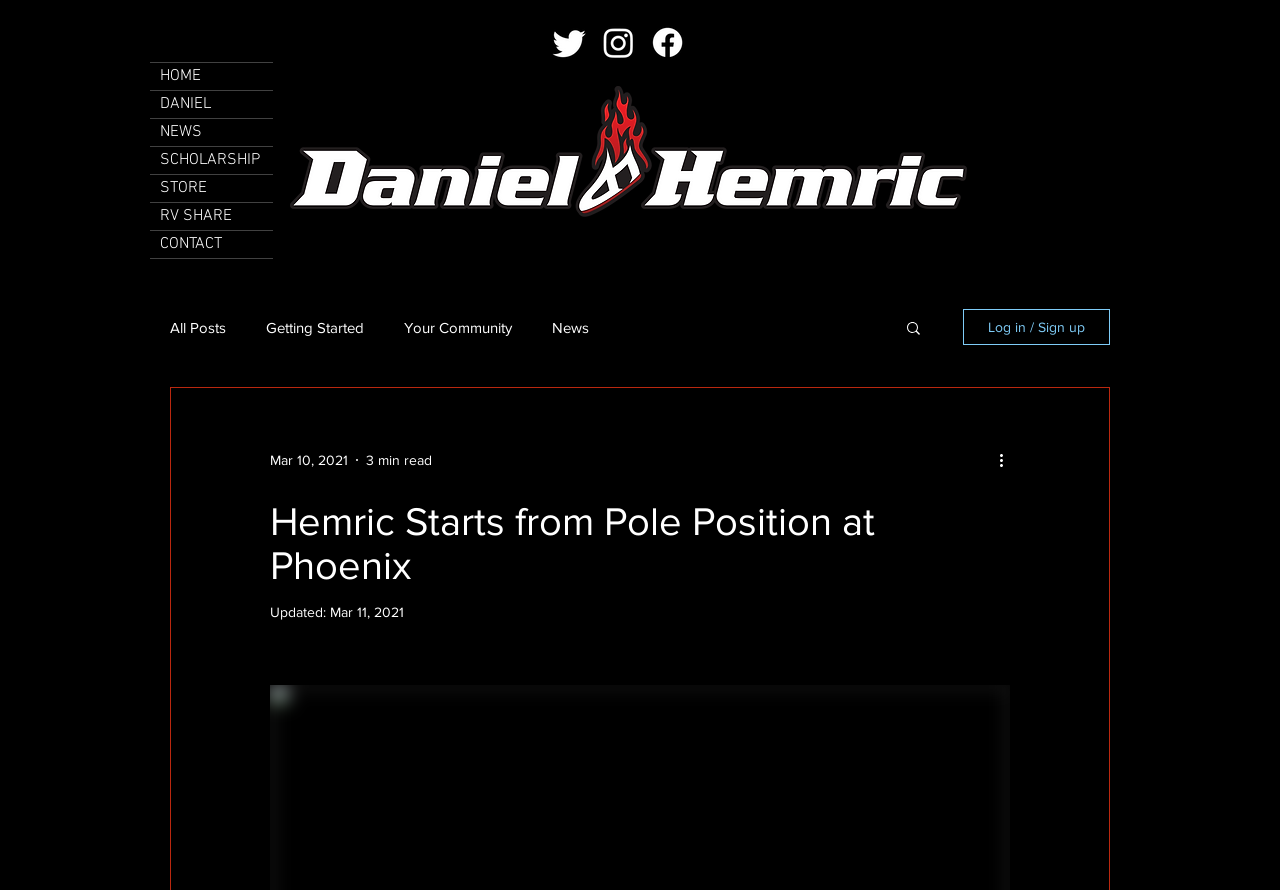Answer the question with a brief word or phrase:
What is the name of the driver?

Daniel Hemric